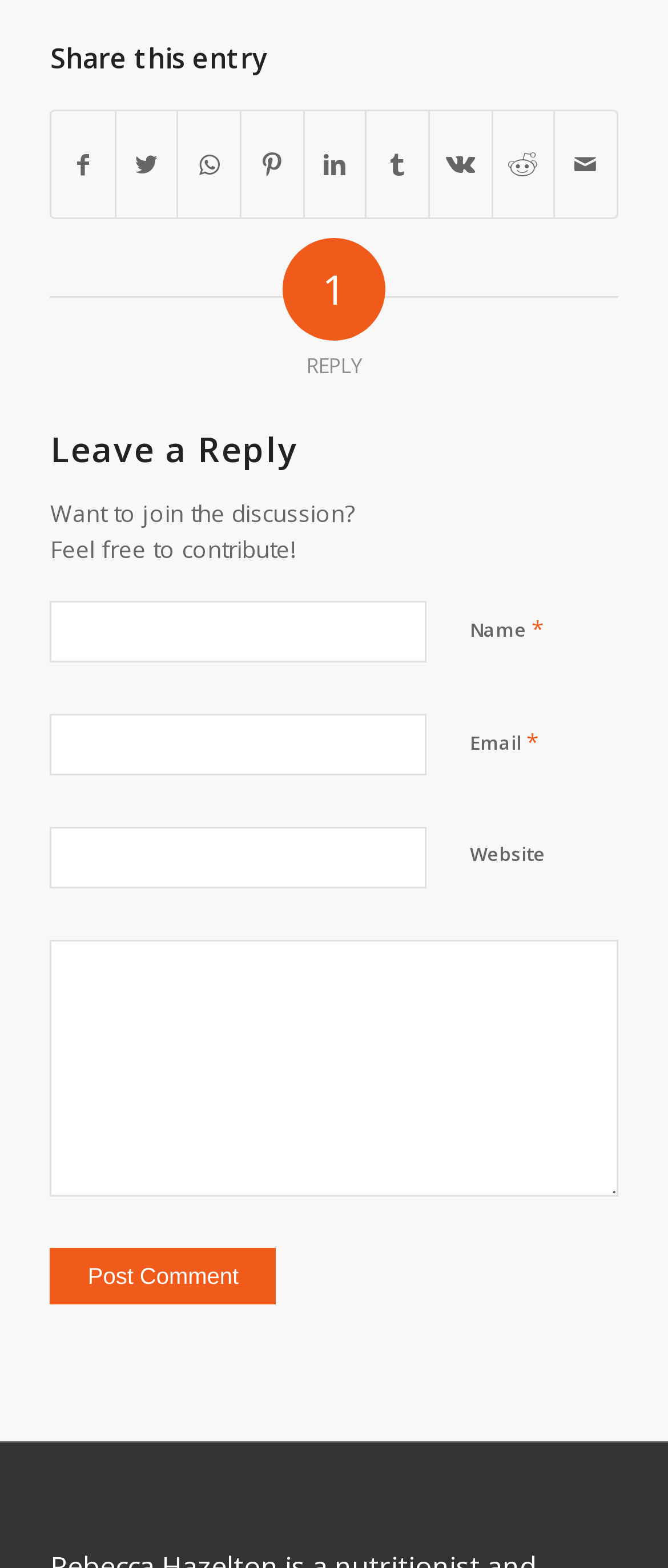Please give the bounding box coordinates of the area that should be clicked to fulfill the following instruction: "Subscribe to newsletter". The coordinates should be in the format of four float numbers from 0 to 1, i.e., [left, top, right, bottom].

None